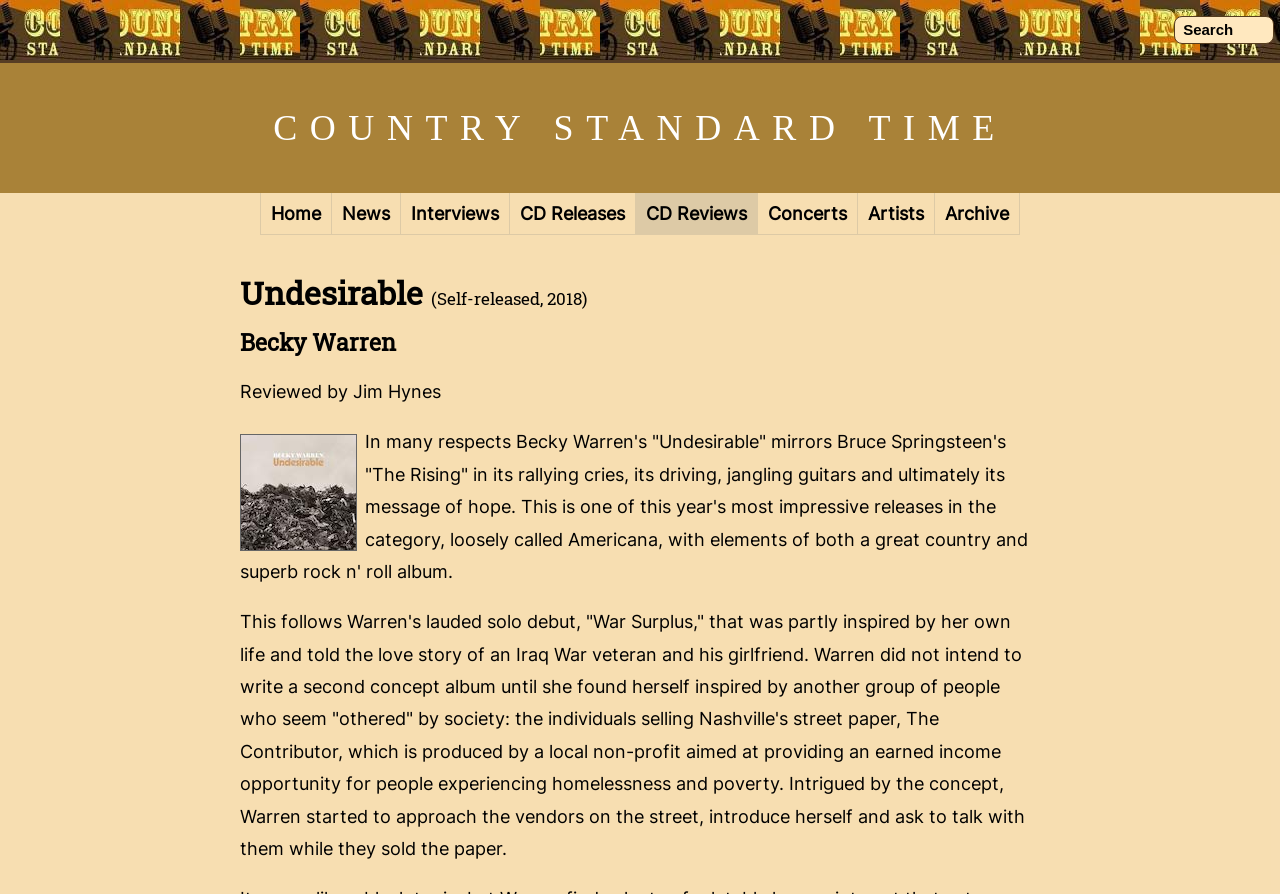What is the name of the album reviewed?
Answer the question with a detailed and thorough explanation.

The heading 'Undesirable (Self-released, 2018)' suggests that the album being reviewed is titled 'Undesirable'.